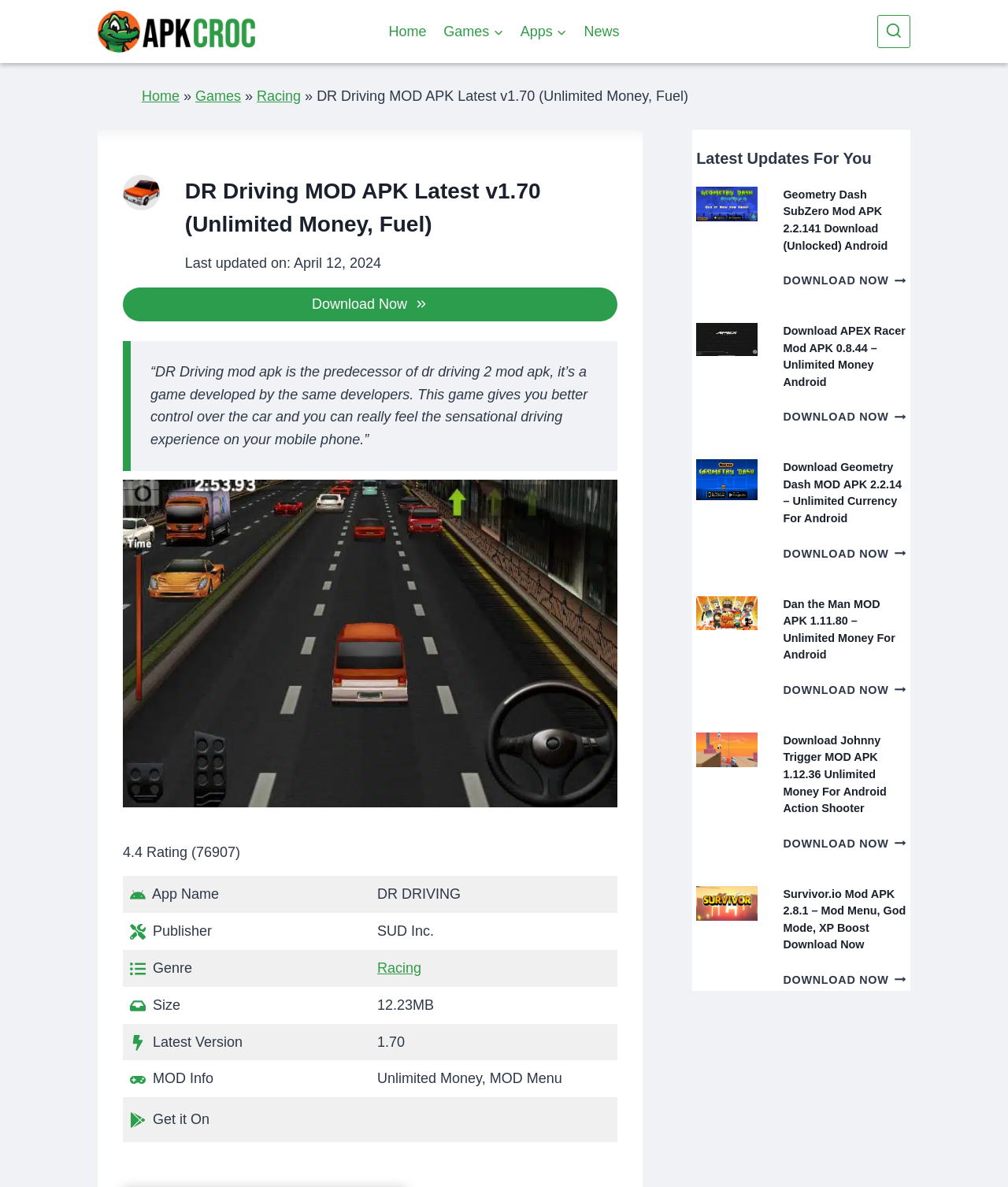What is the size of the game?
Provide a detailed and well-explained answer to the question.

The size of the game can be found in the table with the information about the game, in the row with the label 'Size'.